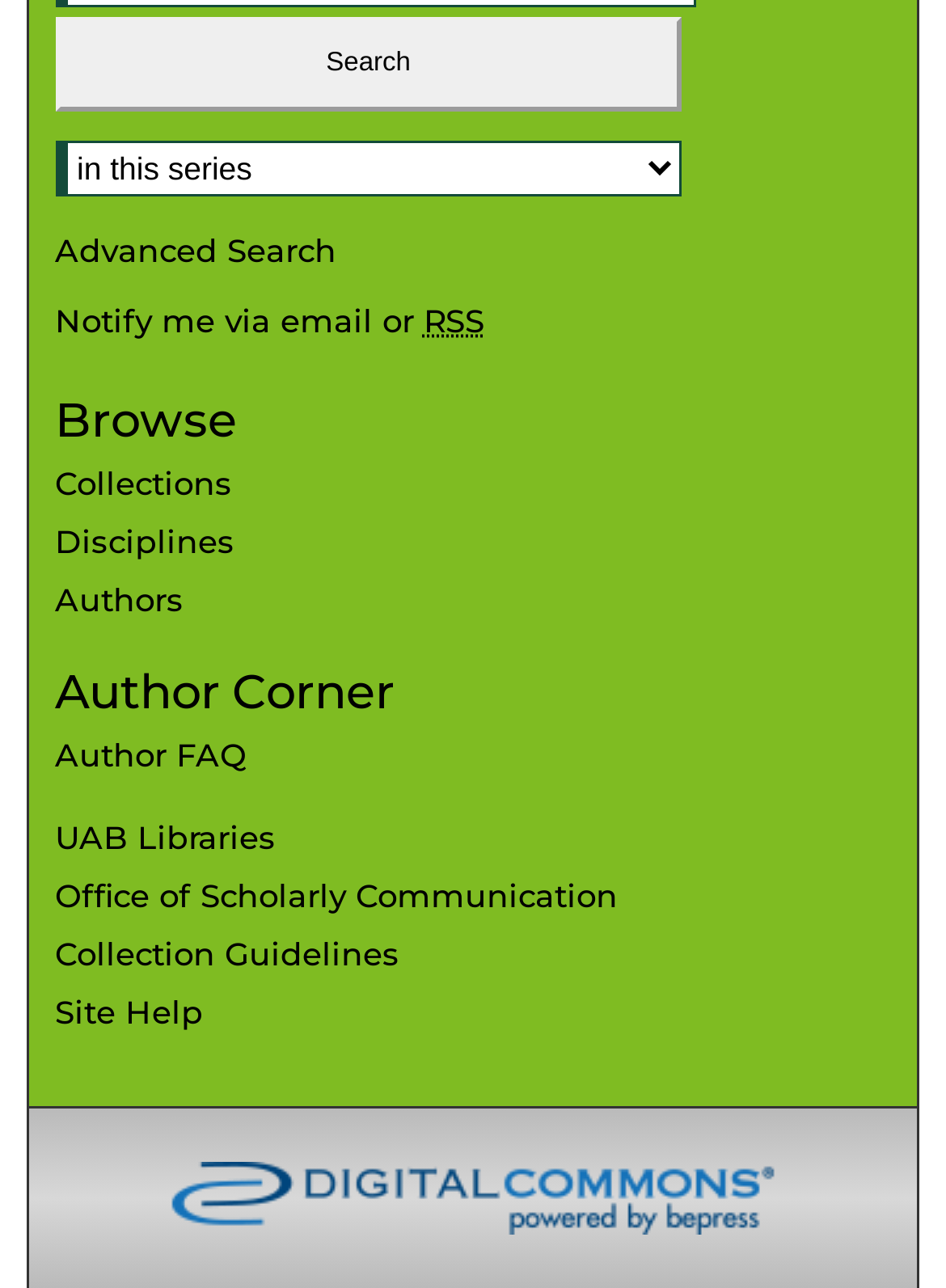What type of content is available on this website?
Using the details from the image, give an elaborate explanation to answer the question.

The website appears to be an academic repository with links to collections, disciplines, authors, and other academic-related content, suggesting that the type of content available on this website is academic in nature.